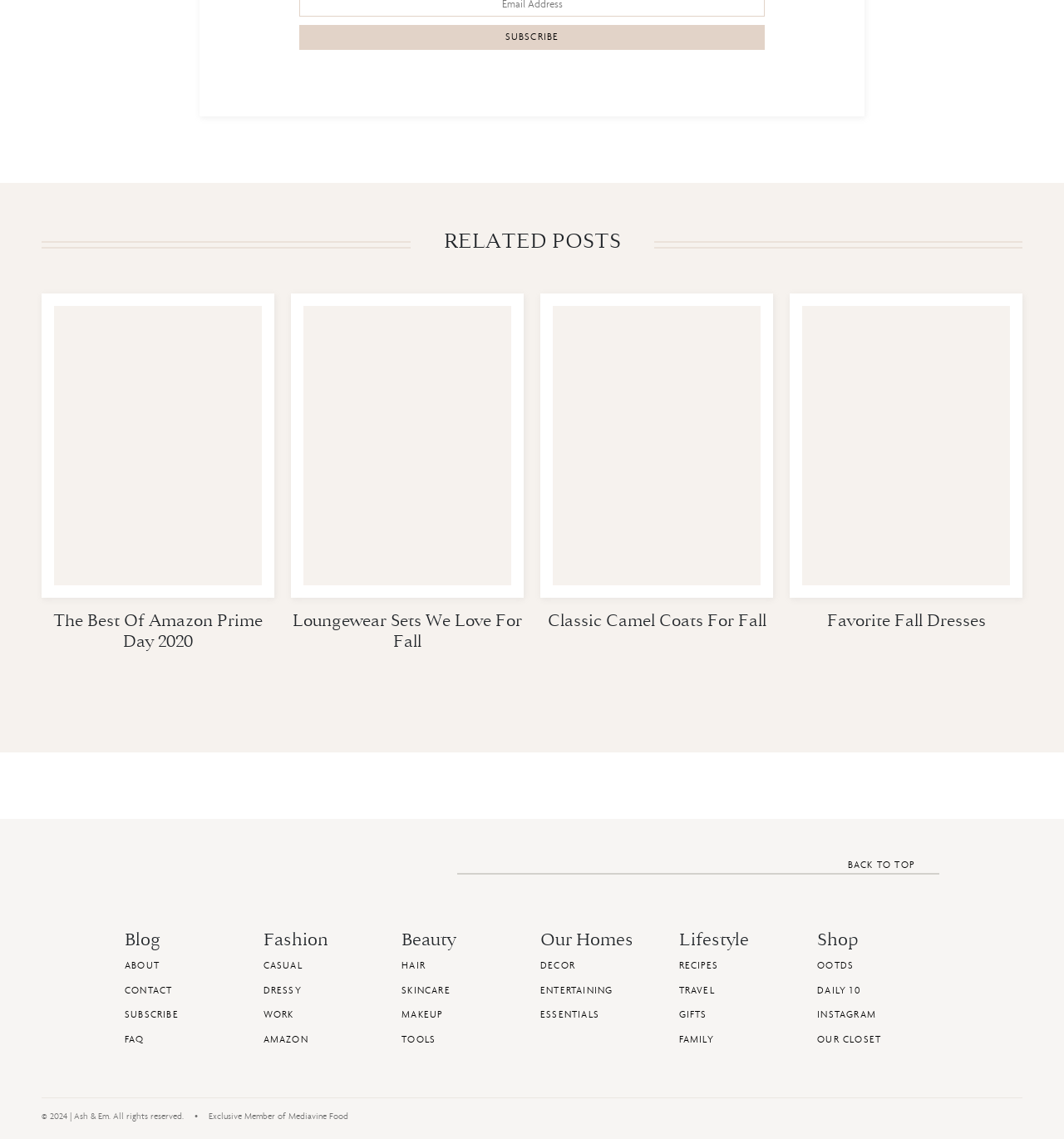What is the copyright information at the bottom of the page?
Identify the answer in the screenshot and reply with a single word or phrase.

2024 | Ash & Em. All rights reserved.